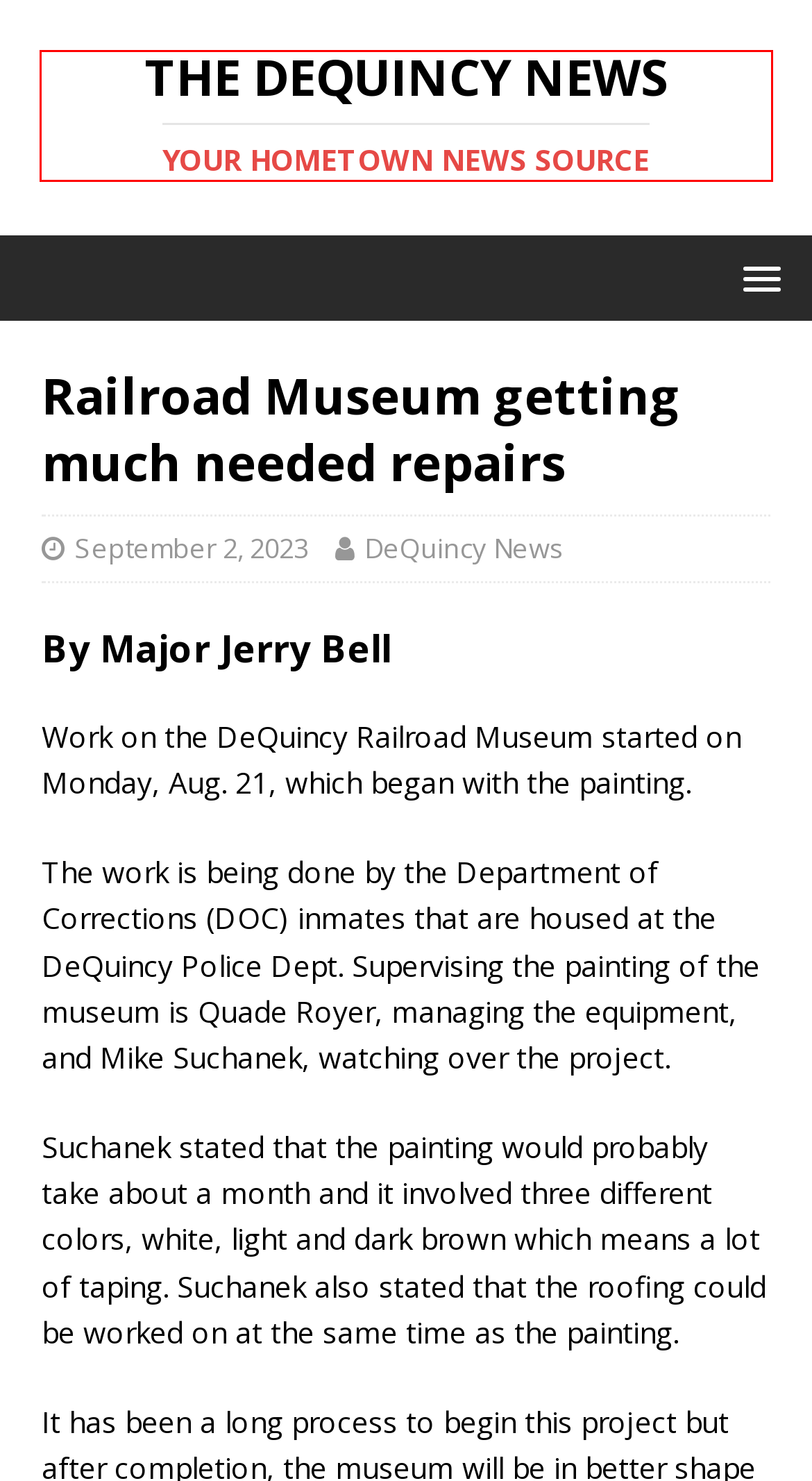Analyze the screenshot of a webpage with a red bounding box and select the webpage description that most accurately describes the new page resulting from clicking the element inside the red box. Here are the candidates:
A. DeQuincy’s Centennial Celebration – The DeQuincy News
B. Come Worship – The DeQuincy News
C. Legals – The DeQuincy News
D. News – The DeQuincy News
E. Sports – The DeQuincy News
F. Louisiana Public Notices
G. The DeQuincy News – Your Hometown News Source
H. Local Links – The DeQuincy News

G